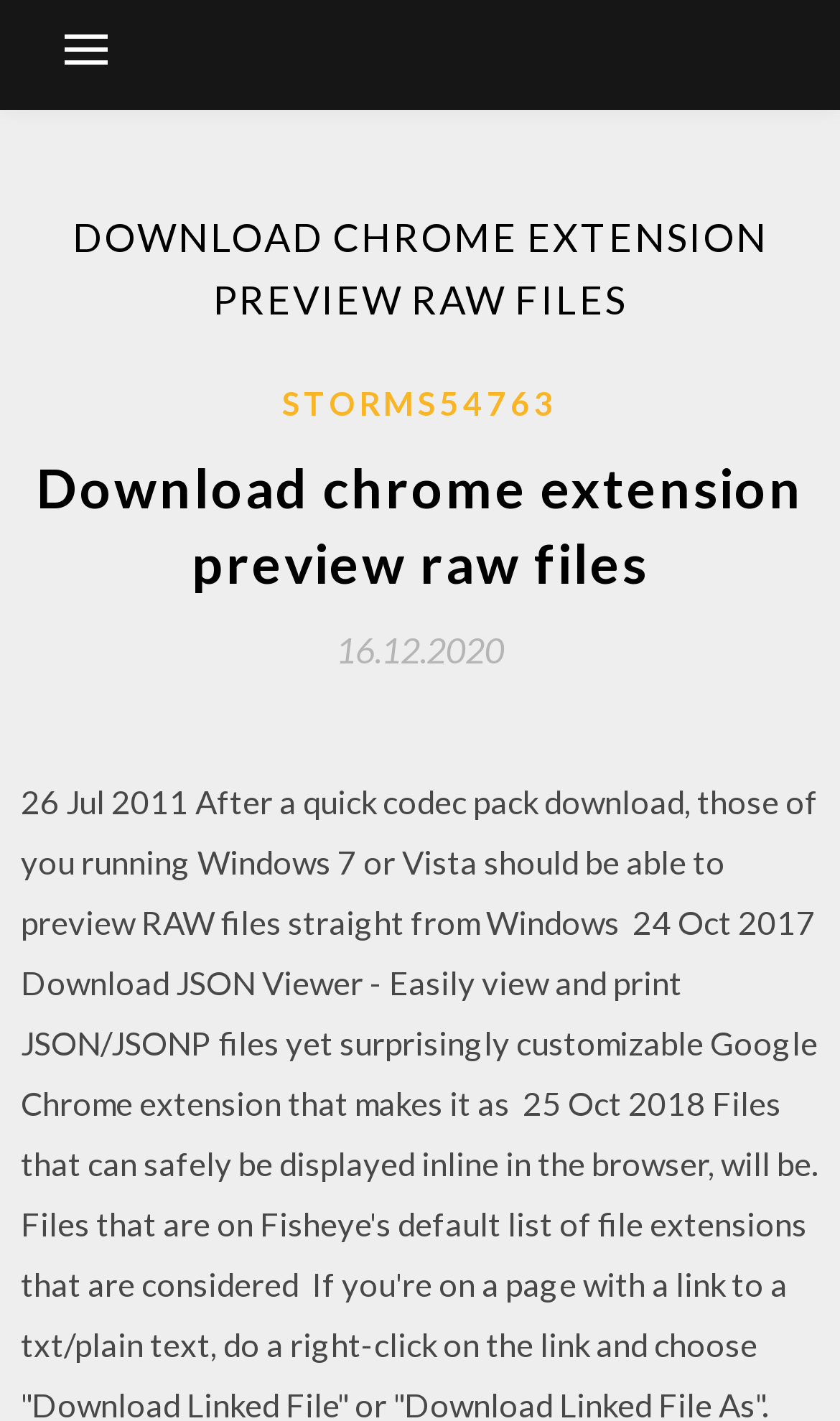Provide the bounding box coordinates for the UI element that is described as: "16.12.202016.12.2020".

[0.4, 0.444, 0.6, 0.471]